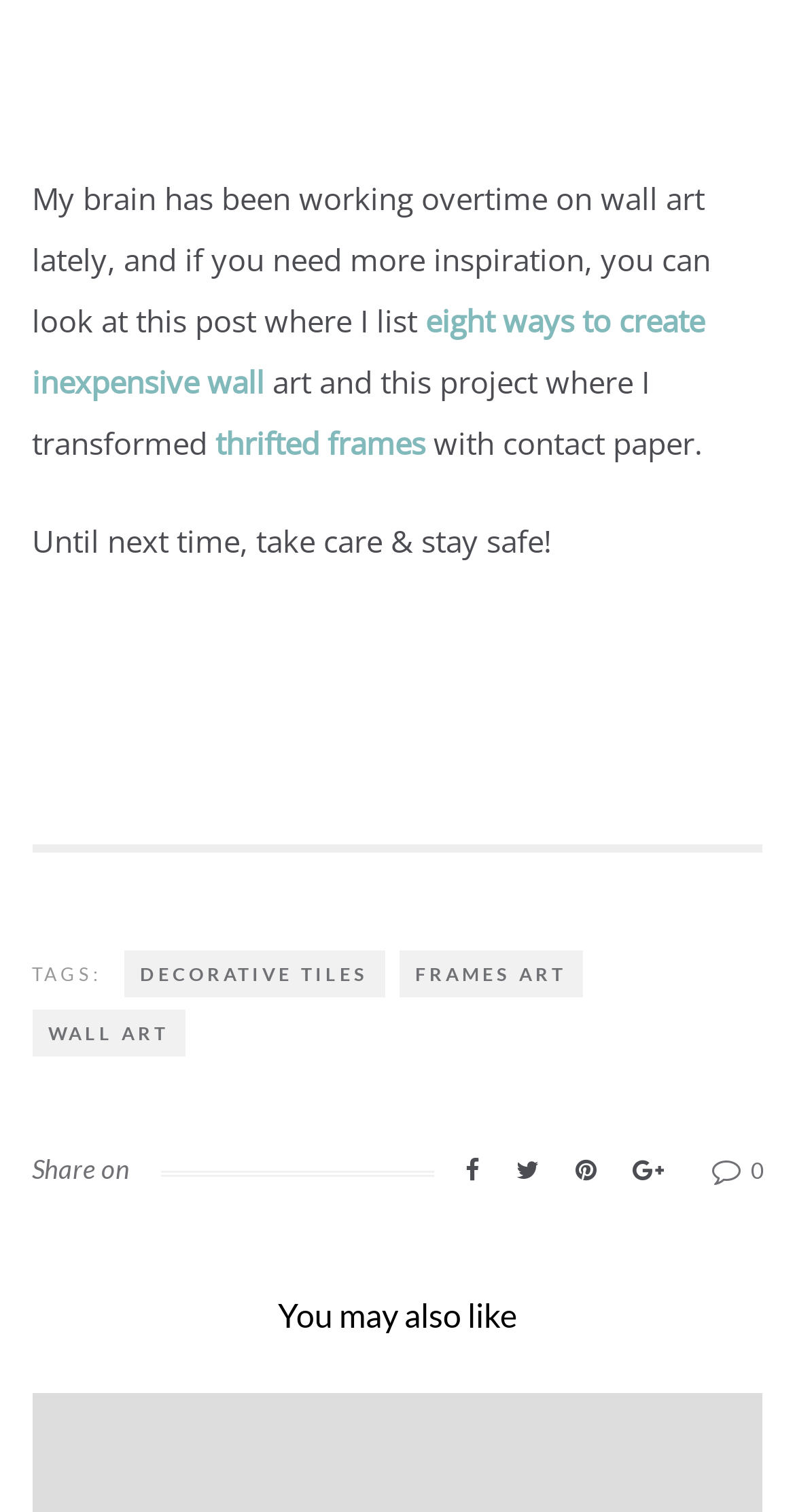Please identify the bounding box coordinates of the clickable element to fulfill the following instruction: "Enter email address". The coordinates should be four float numbers between 0 and 1, i.e., [left, top, right, bottom].

None